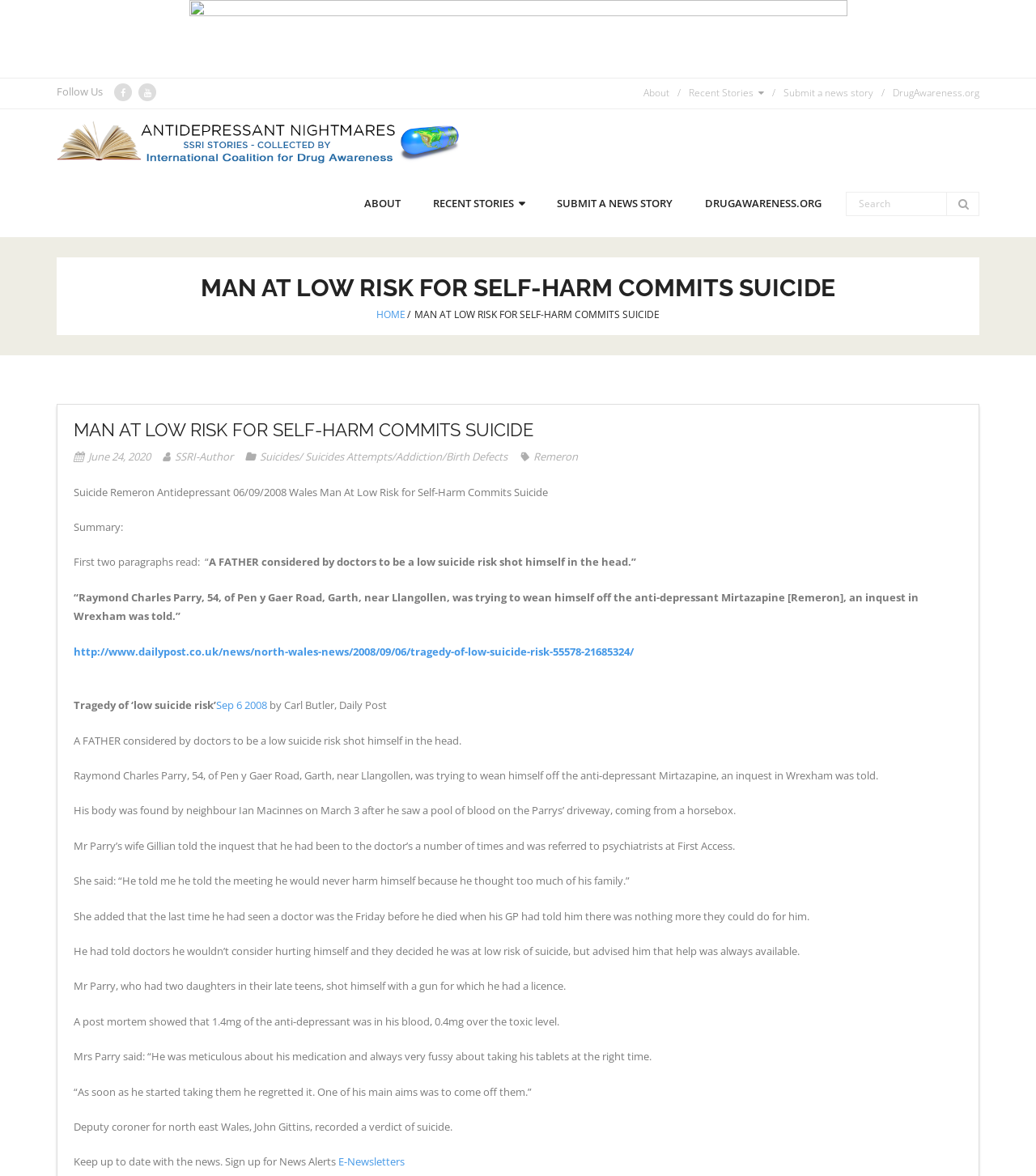Refer to the screenshot and answer the following question in detail:
How did the man die?

According to the webpage, the man, Raymond Charles Parry, shot himself with a gun for which he had a licence, resulting in his death.